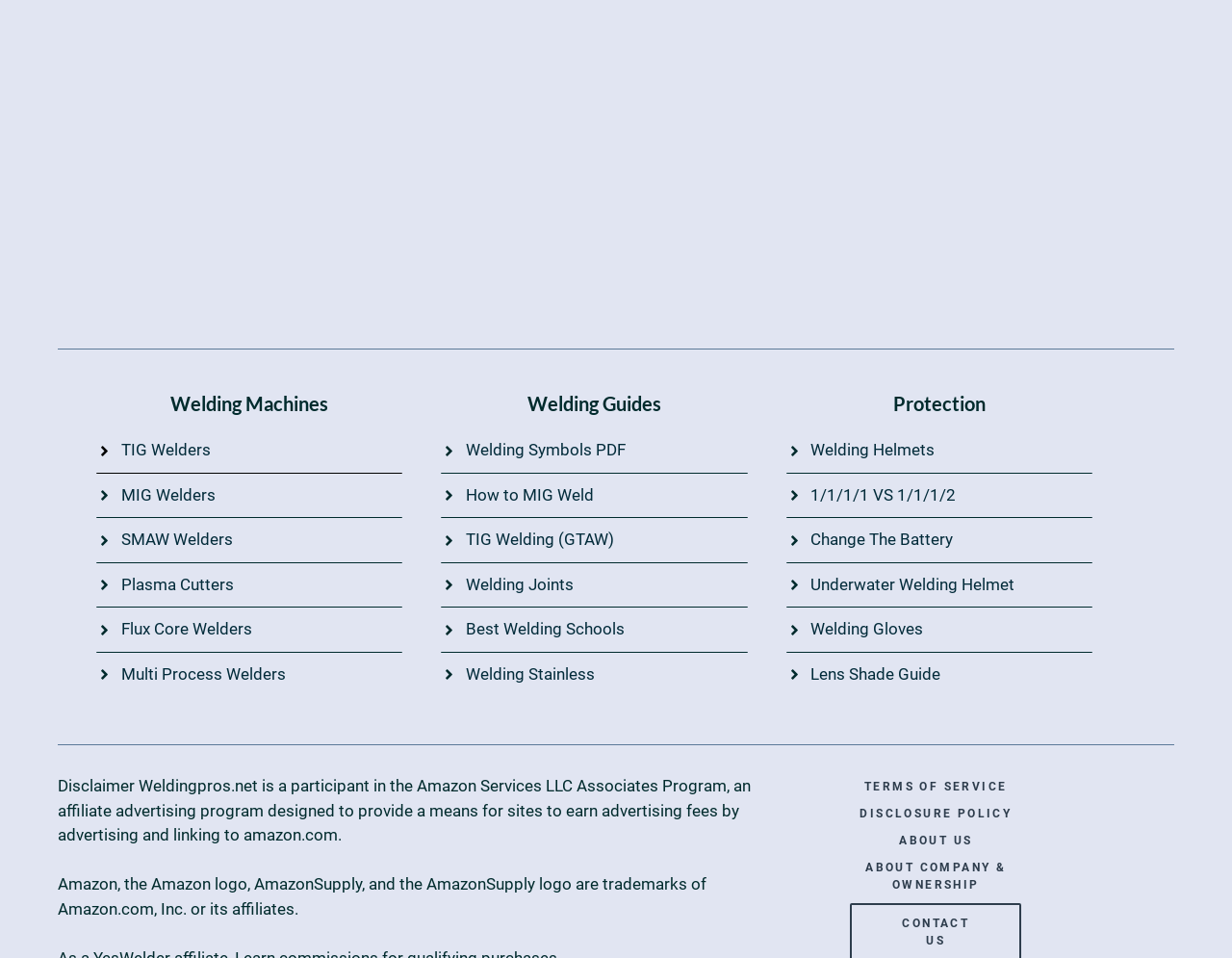Determine the bounding box coordinates (top-left x, top-left y, bottom-right x, bottom-right y) of the UI element described in the following text: Best Welding Schools

[0.378, 0.647, 0.507, 0.667]